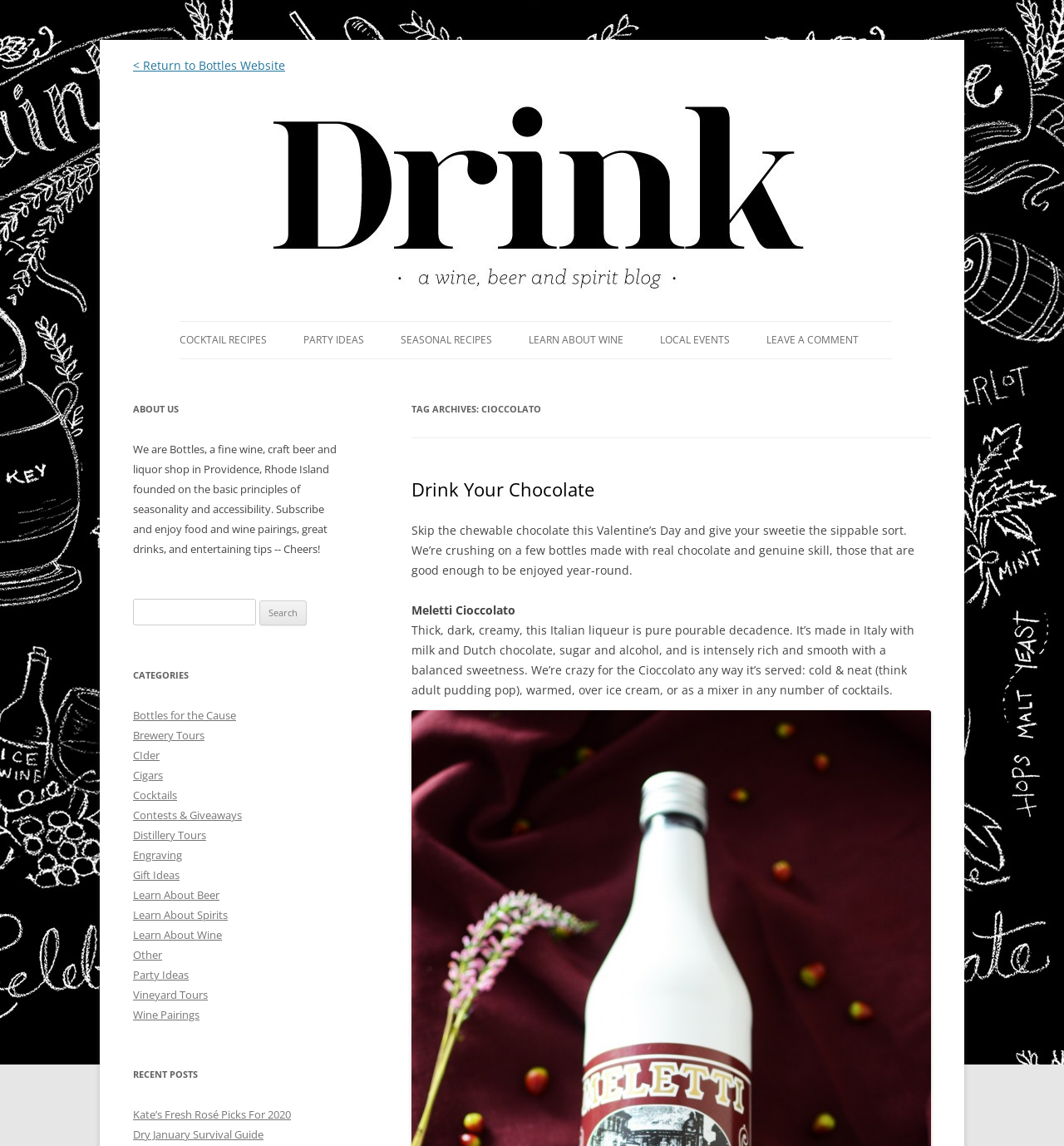Kindly determine the bounding box coordinates of the area that needs to be clicked to fulfill this instruction: "Search for something".

[0.125, 0.523, 0.241, 0.546]